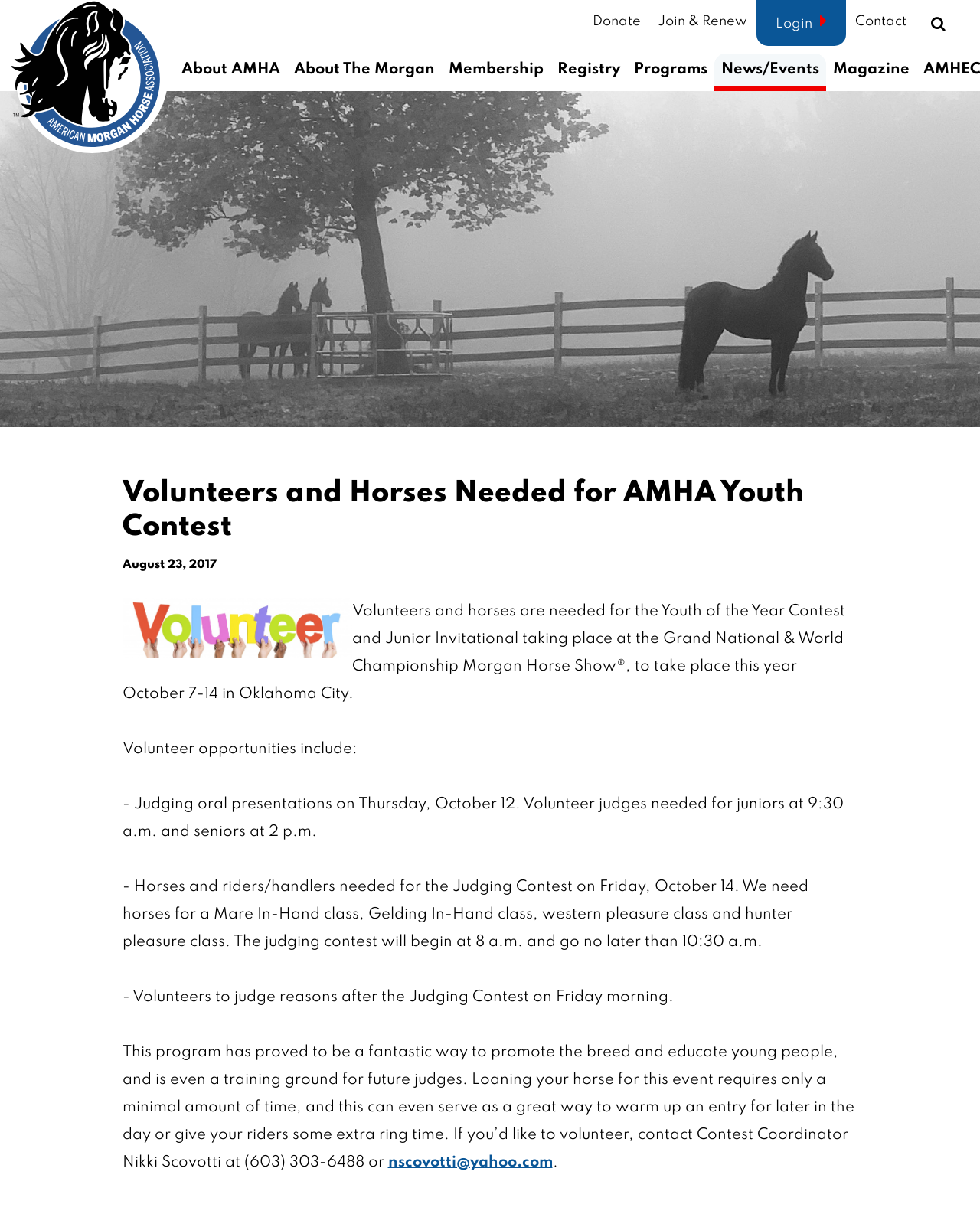Find the bounding box coordinates corresponding to the UI element with the description: "Join & Renew". The coordinates should be formatted as [left, top, right, bottom], with values as floats between 0 and 1.

[0.663, 0.0, 0.77, 0.036]